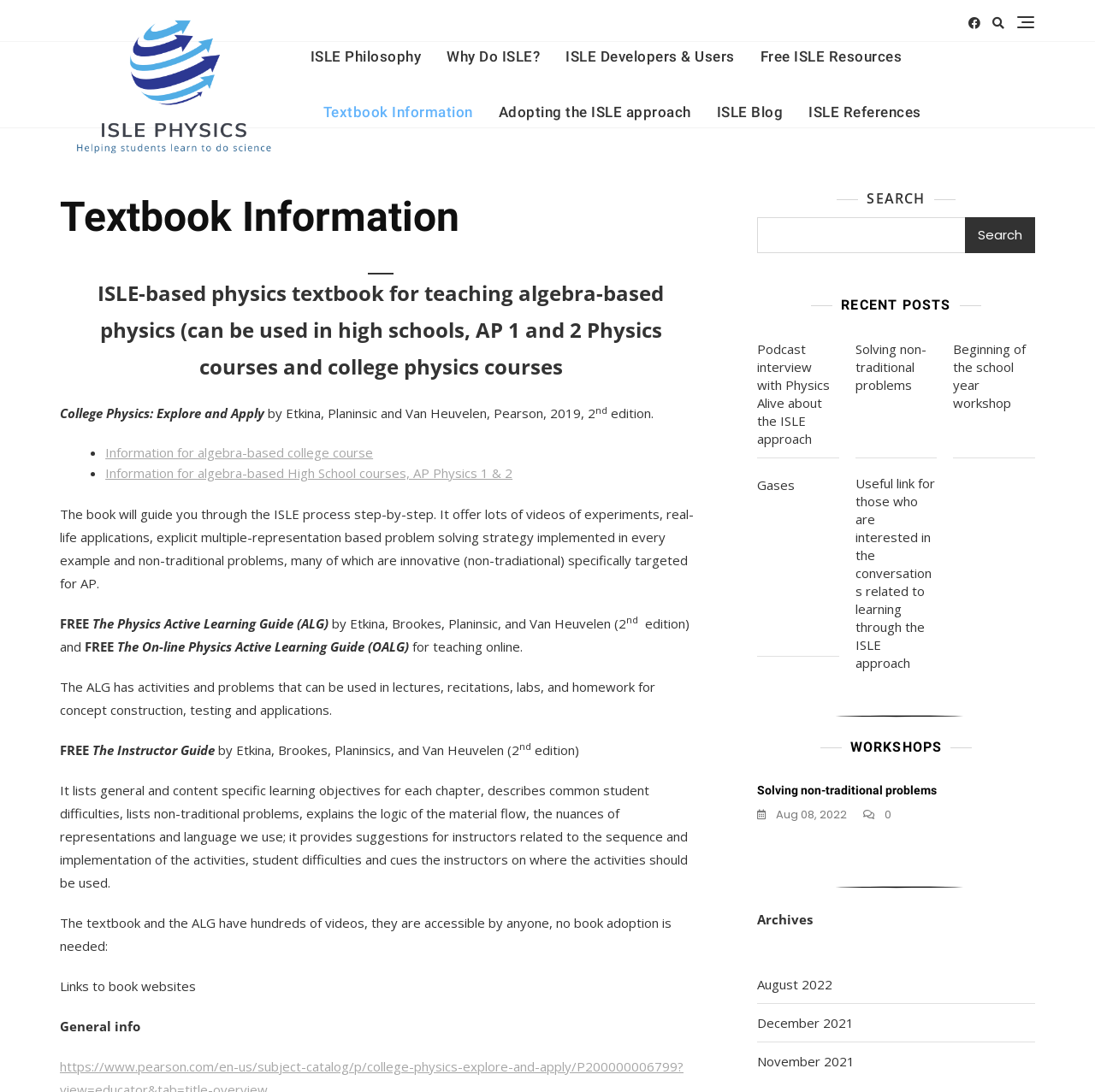Locate the bounding box coordinates of the element to click to perform the following action: 'Read the 'Textbook Information' heading'. The coordinates should be given as four float values between 0 and 1, in the form of [left, top, right, bottom].

[0.055, 0.173, 0.641, 0.225]